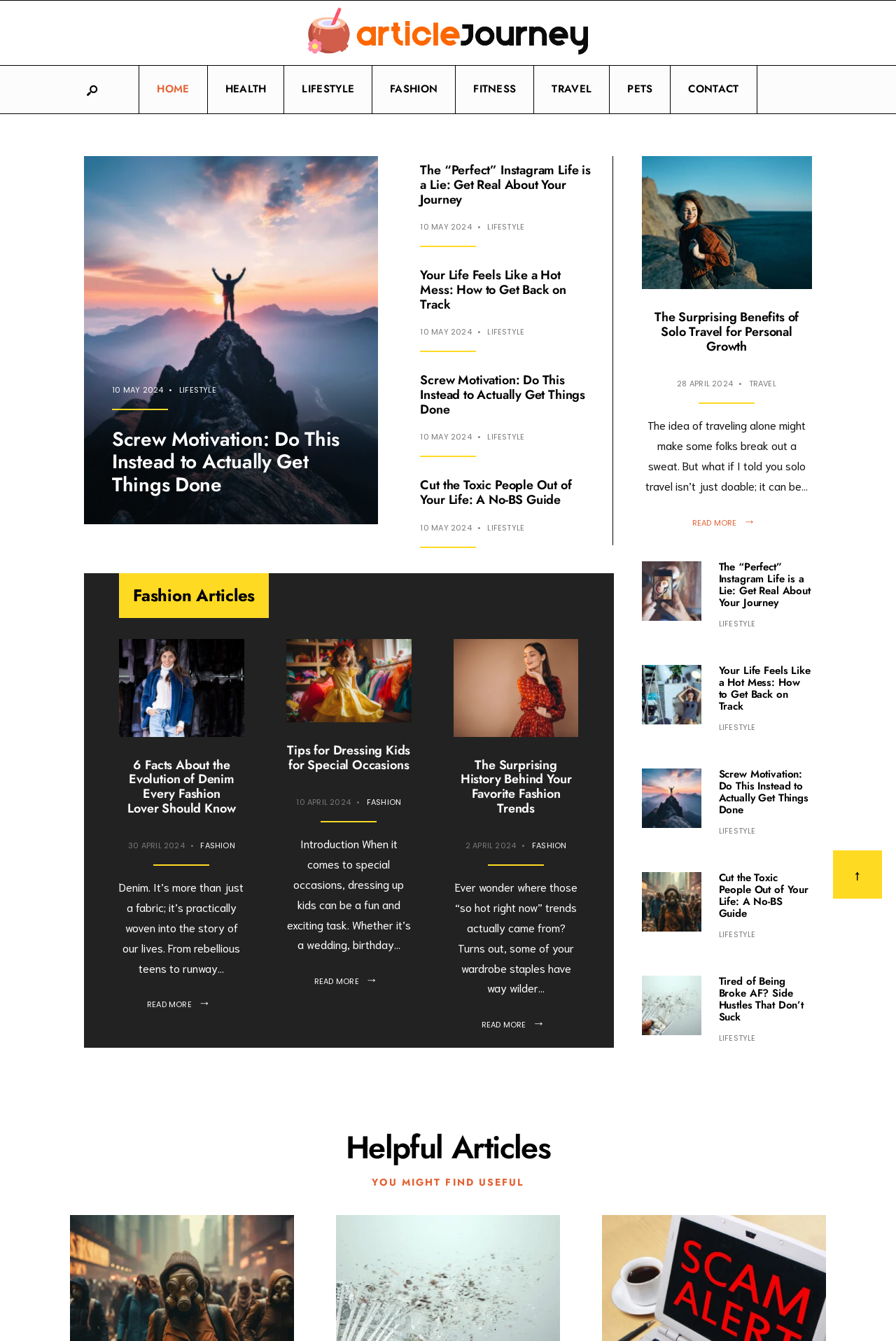Identify the coordinates of the bounding box for the element that must be clicked to accomplish the instruction: "Explore the 'FASHION' category".

[0.425, 0.049, 0.499, 0.085]